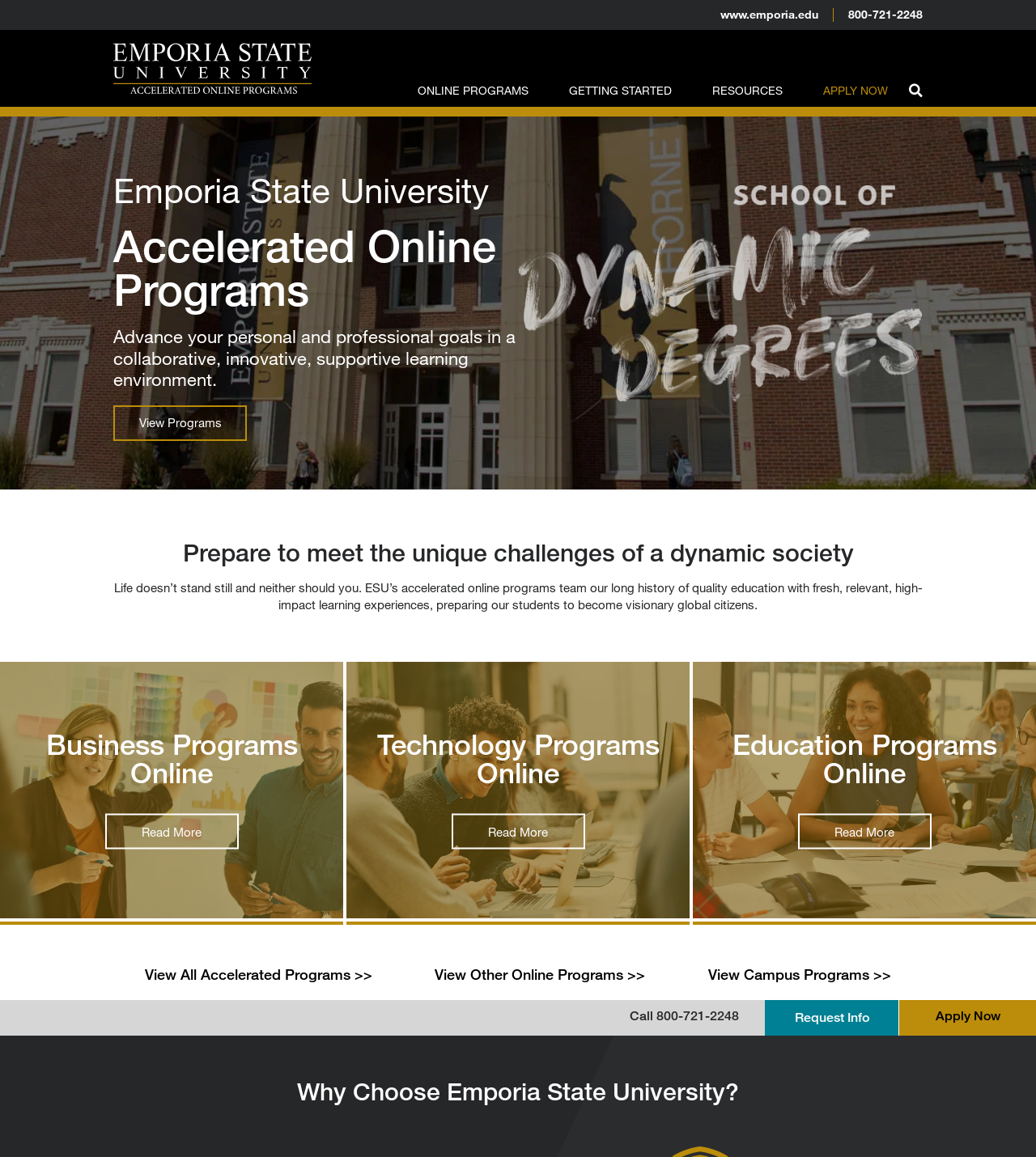Please pinpoint the bounding box coordinates for the region I should click to adhere to this instruction: "Apply now".

[0.775, 0.071, 0.877, 0.085]